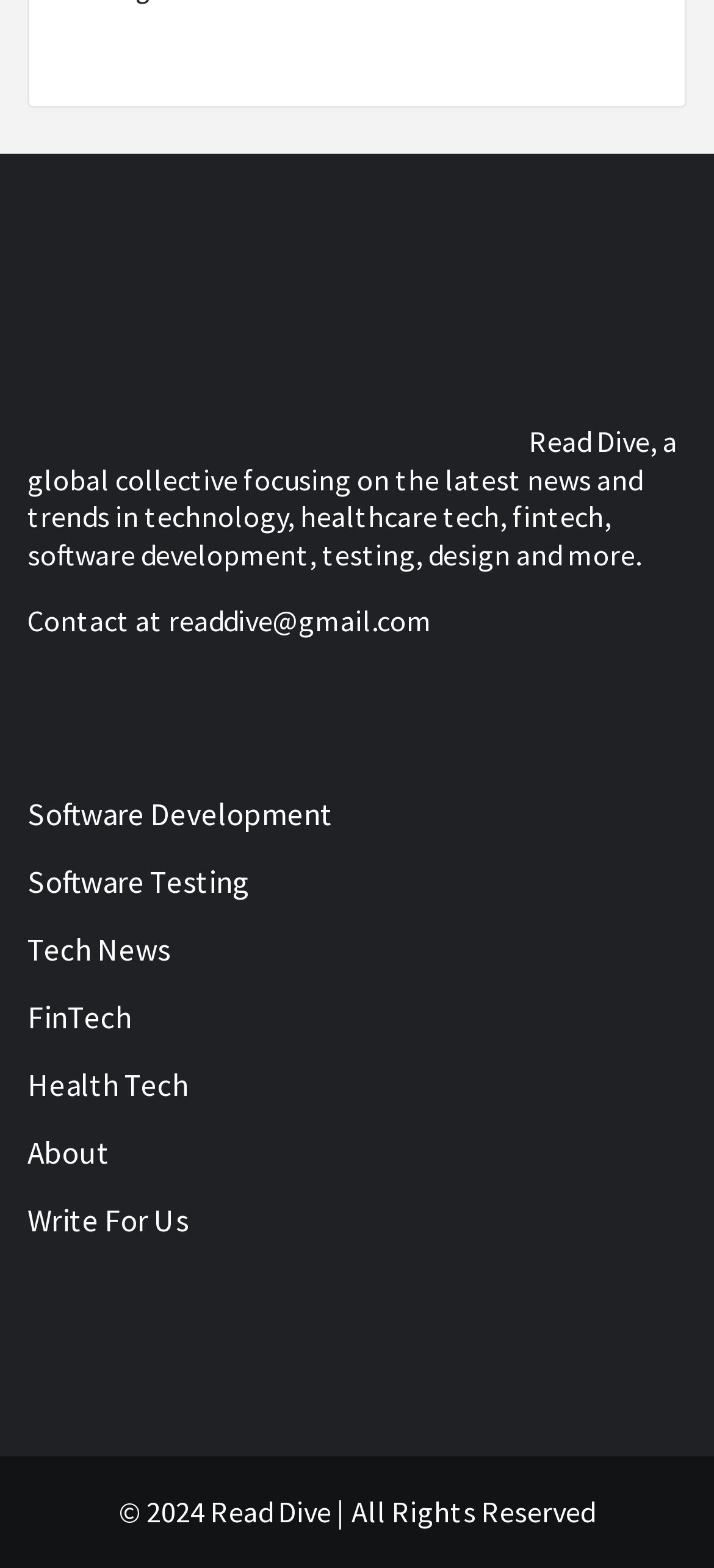Please specify the bounding box coordinates of the clickable region to carry out the following instruction: "Learn about Health Tech". The coordinates should be four float numbers between 0 and 1, in the format [left, top, right, bottom].

[0.038, 0.679, 0.962, 0.717]